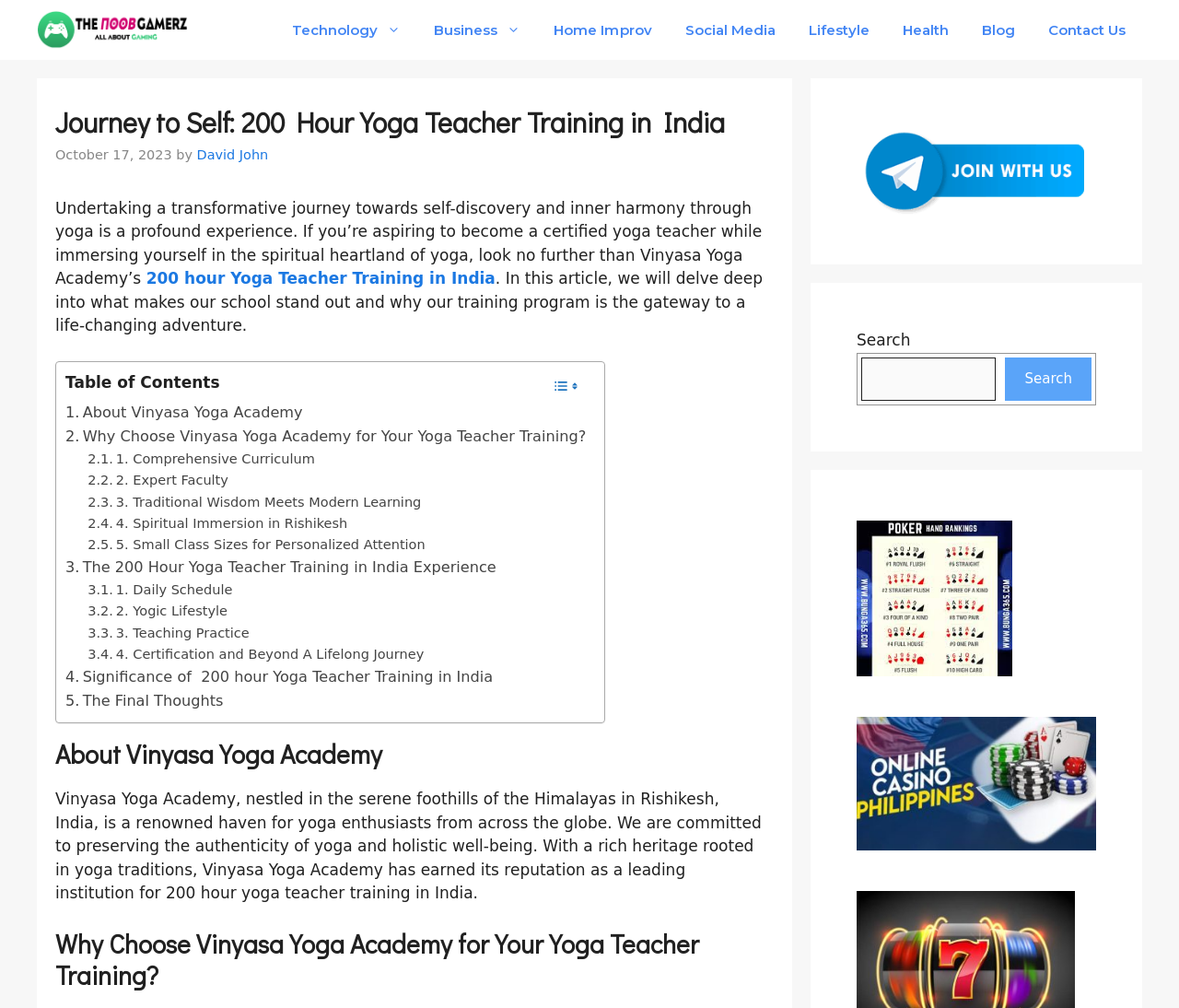Find the bounding box coordinates of the area to click in order to follow the instruction: "Click on 'About Vinyasa Yoga Academy'".

[0.055, 0.398, 0.257, 0.422]